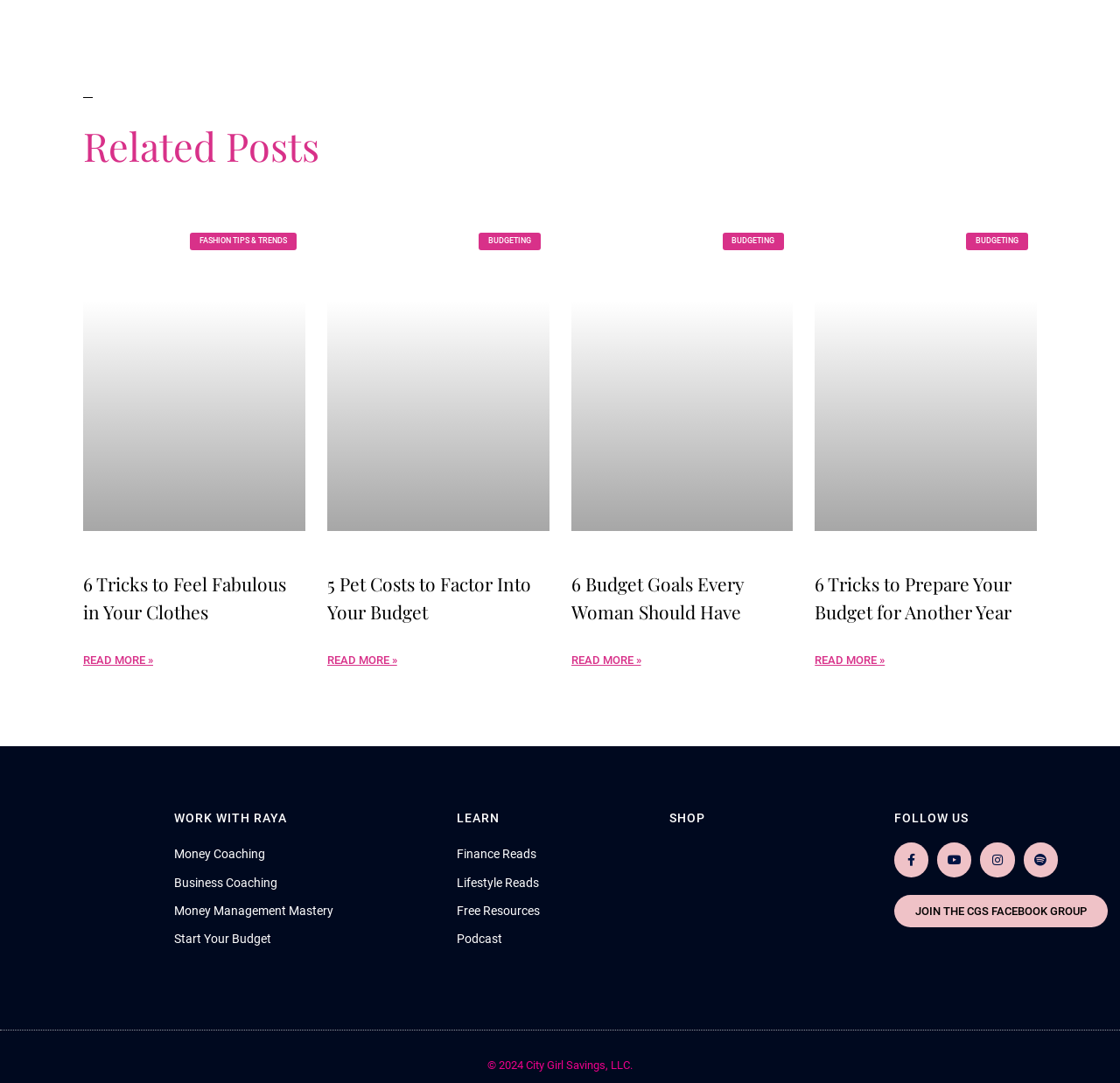Please give a succinct answer to the question in one word or phrase:
How many budgeting-related articles are on this webpage?

3